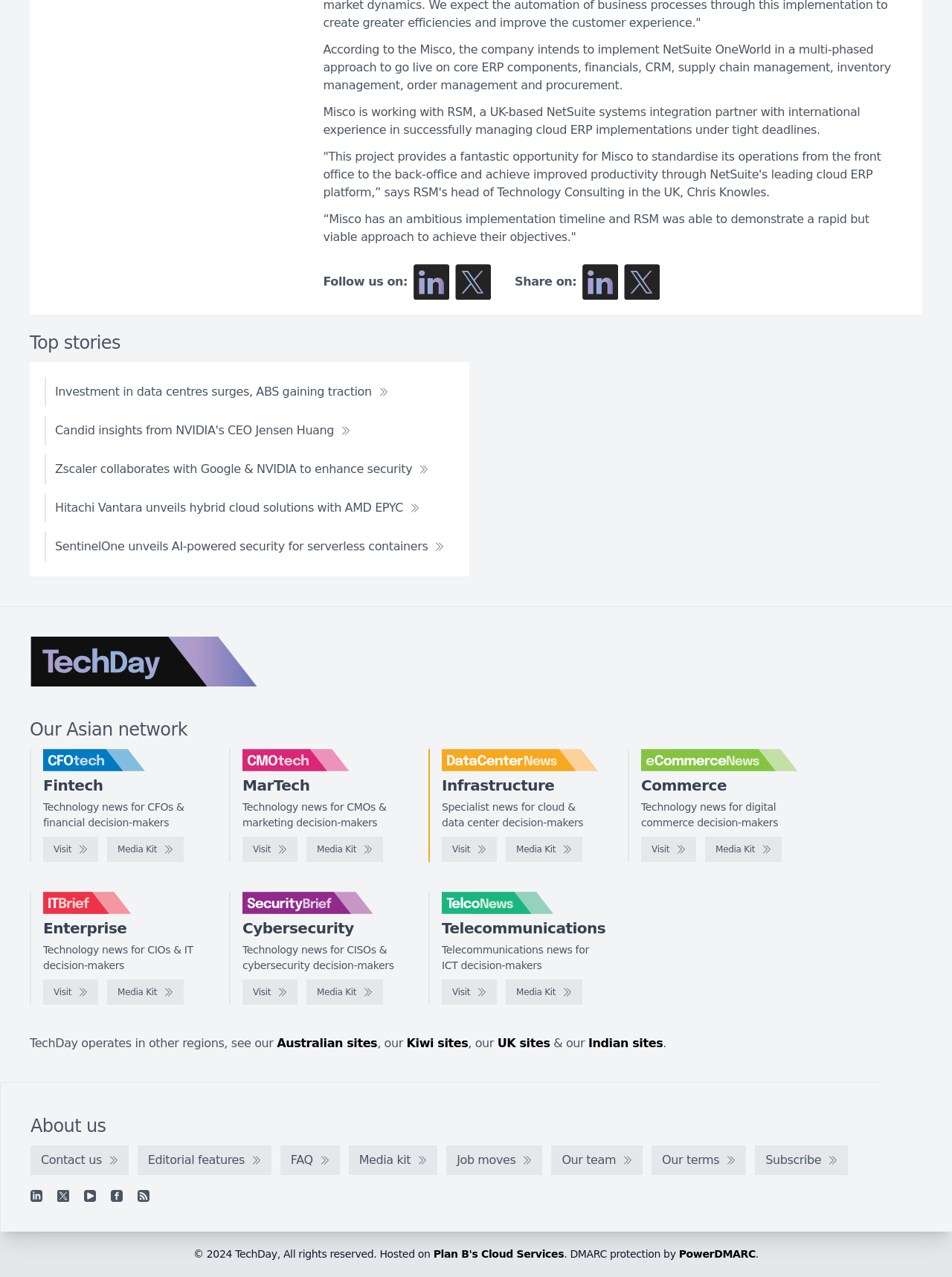Can you identify the bounding box coordinates of the clickable region needed to carry out this instruction: 'Read the top story 'Investment in data centres surges, ABS gaining traction''? The coordinates should be four float numbers within the range of 0 to 1, stated as [left, top, right, bottom].

[0.047, 0.295, 0.419, 0.319]